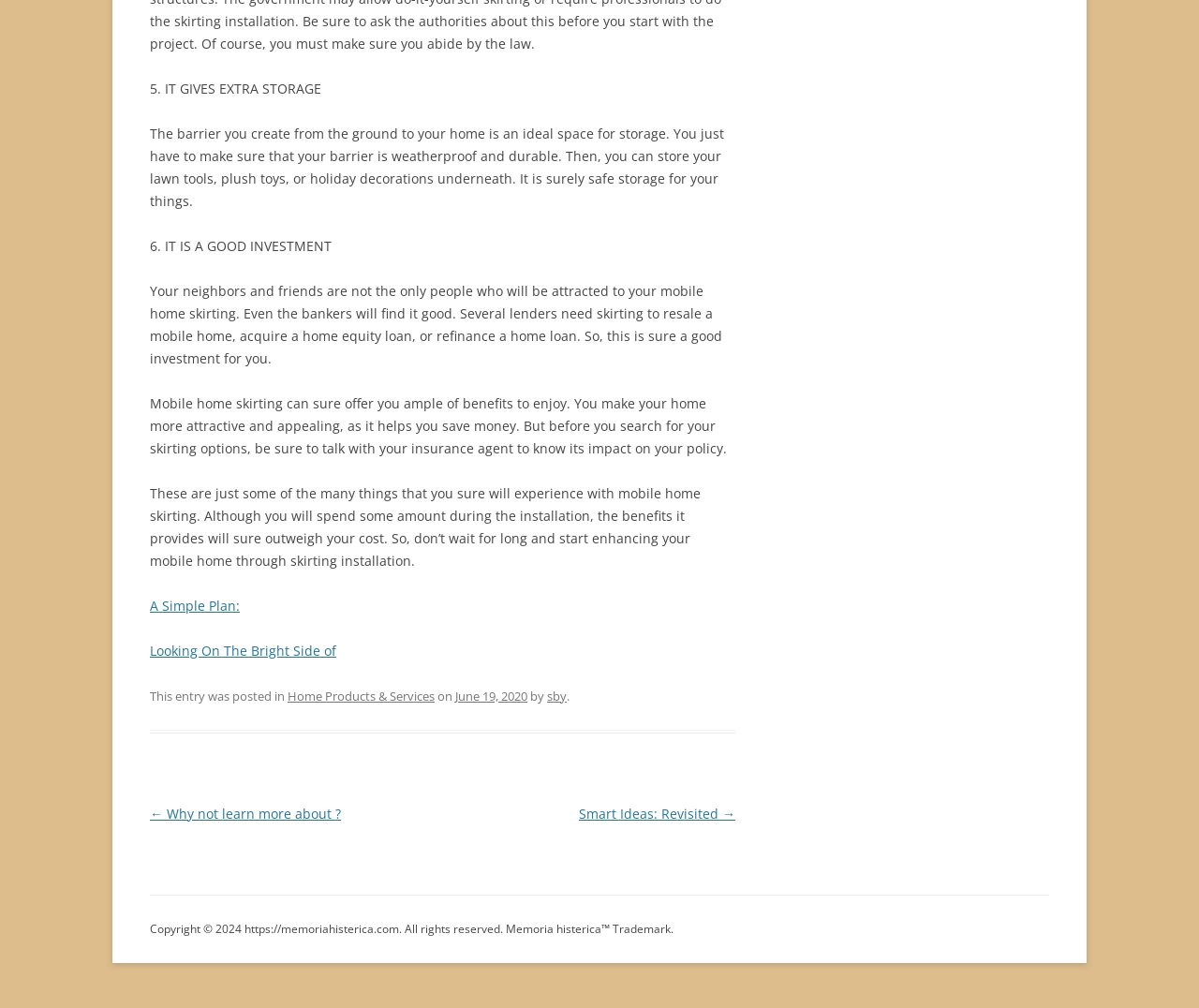What is the category of the post?
Answer the question with a detailed explanation, including all necessary information.

The webpage indicates that the post is categorized under 'Home Products & Services', which is a link in the footer section of the webpage.